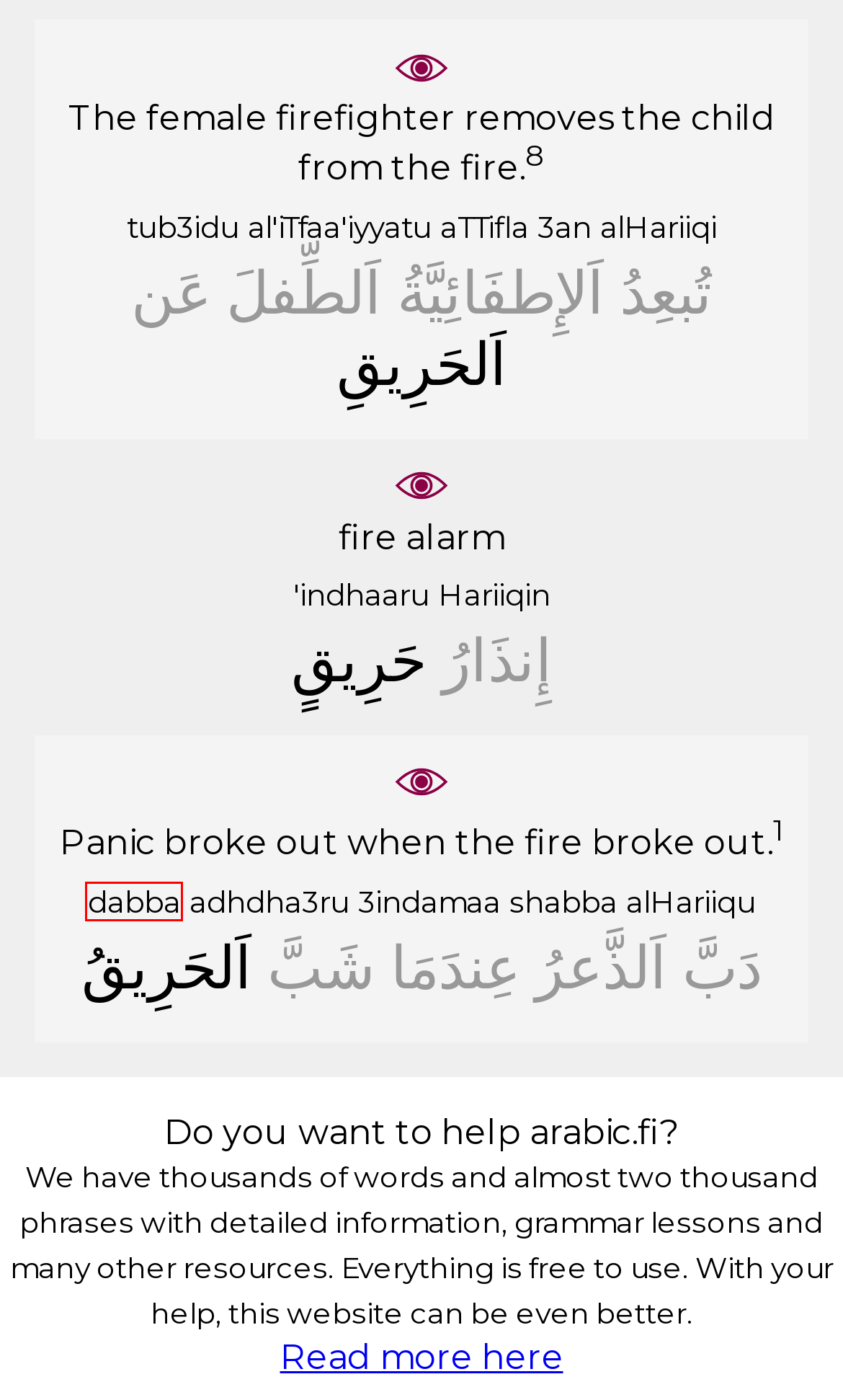Analyze the screenshot of a webpage featuring a red rectangle around an element. Pick the description that best fits the new webpage after interacting with the element inside the red bounding box. Here are the candidates:
A. When – an Arabic word
B. Remove – an Arabic word
C. The female firefighter removes the child from the fire.
D. Support my work on developing arabic.fi
E. Crawl – an Arabic word
F. Alarm – an Arabic word
G. Source of an Arabic phrase
H. fire alarm – an Arabic idafa

E